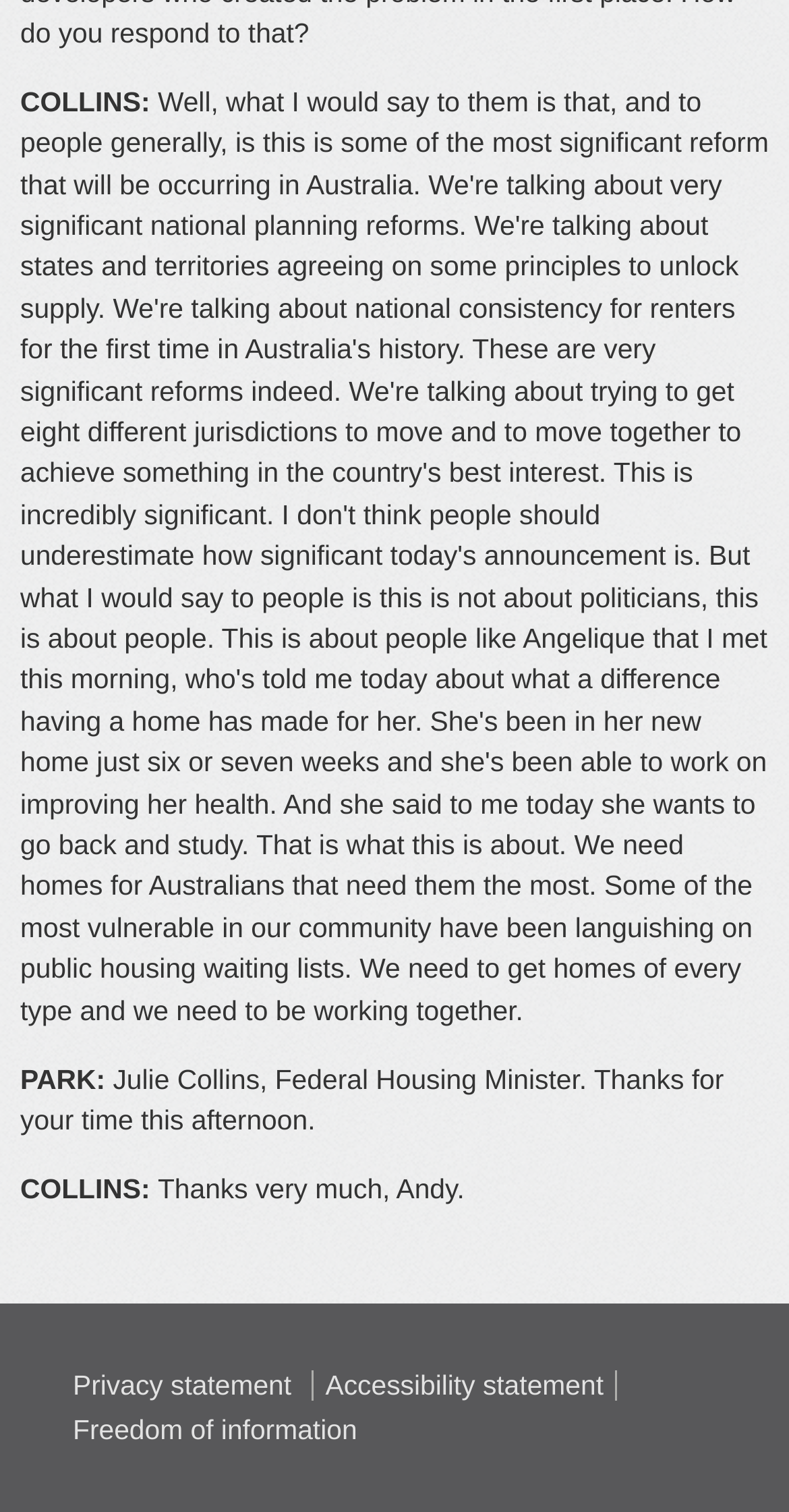Consider the image and give a detailed and elaborate answer to the question: 
Is the text 'Thanks very much, Andy.' a response?

The text 'Thanks very much, Andy.' is a response to the initial statement 'Julie Collins, Federal Housing Minister. Thanks for your time this afternoon.' which suggests that it is a response.